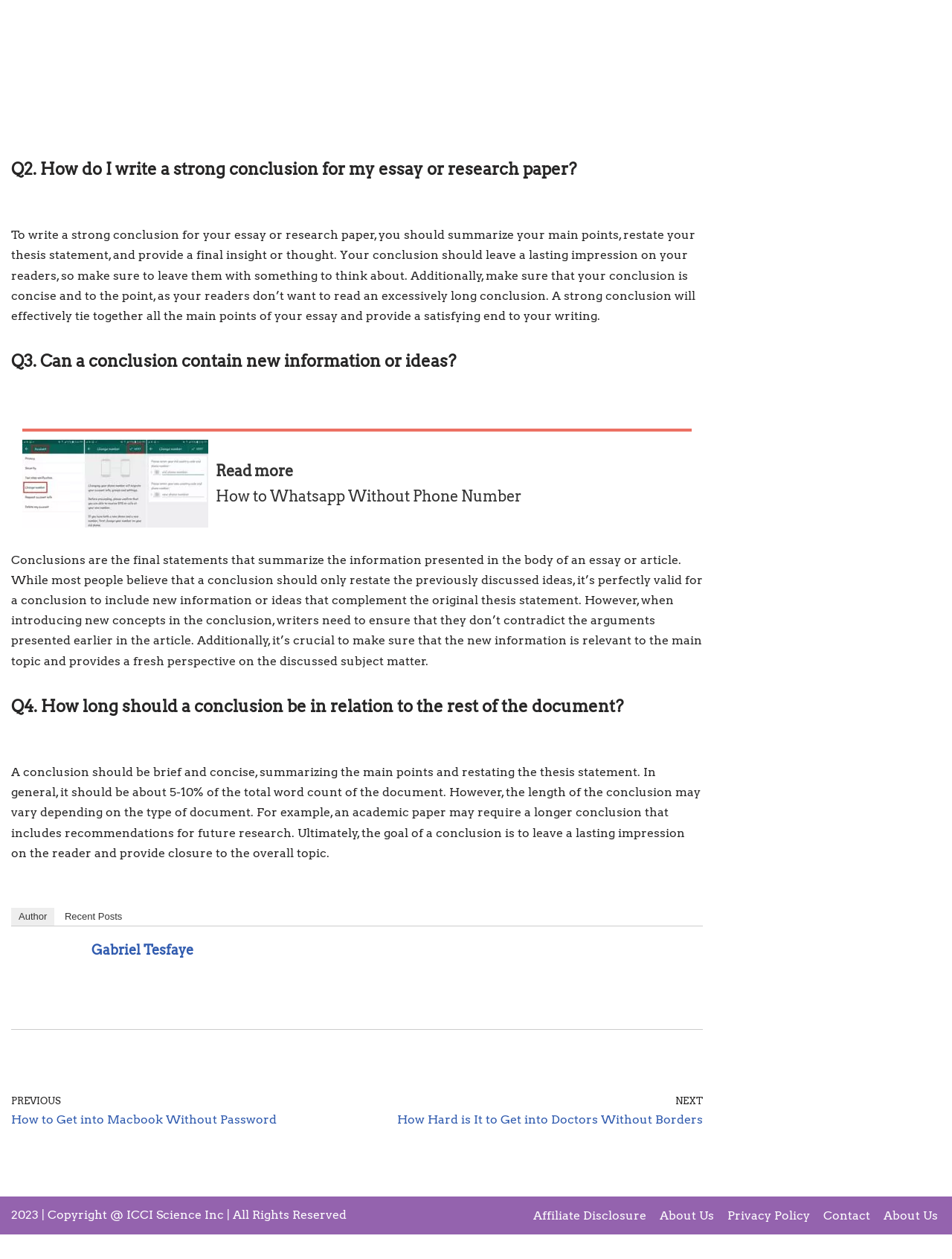What is the purpose of a conclusion in an essay?
Using the visual information, respond with a single word or phrase.

Summarize main points